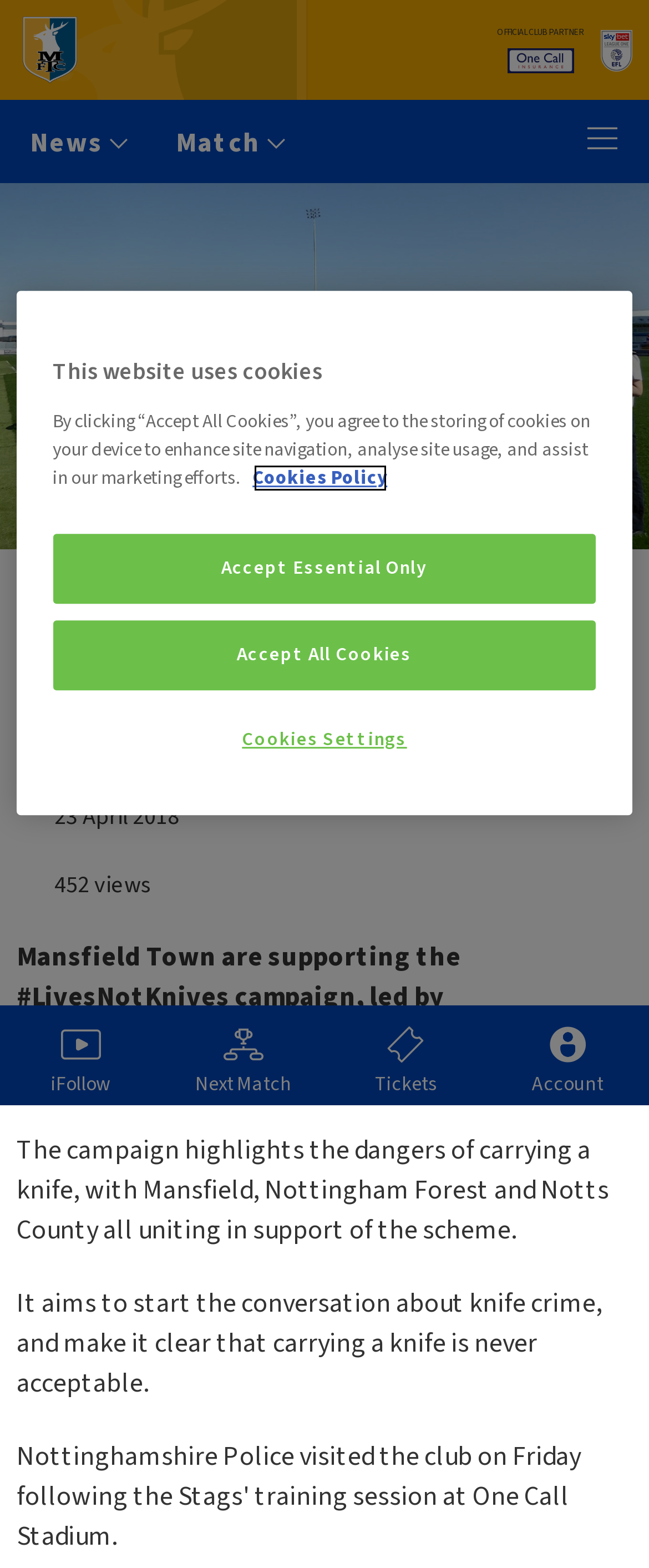Identify the bounding box coordinates of the element to click to follow this instruction: 'Go to News page'. Ensure the coordinates are four float values between 0 and 1, provided as [left, top, right, bottom].

[0.01, 0.064, 0.235, 0.112]